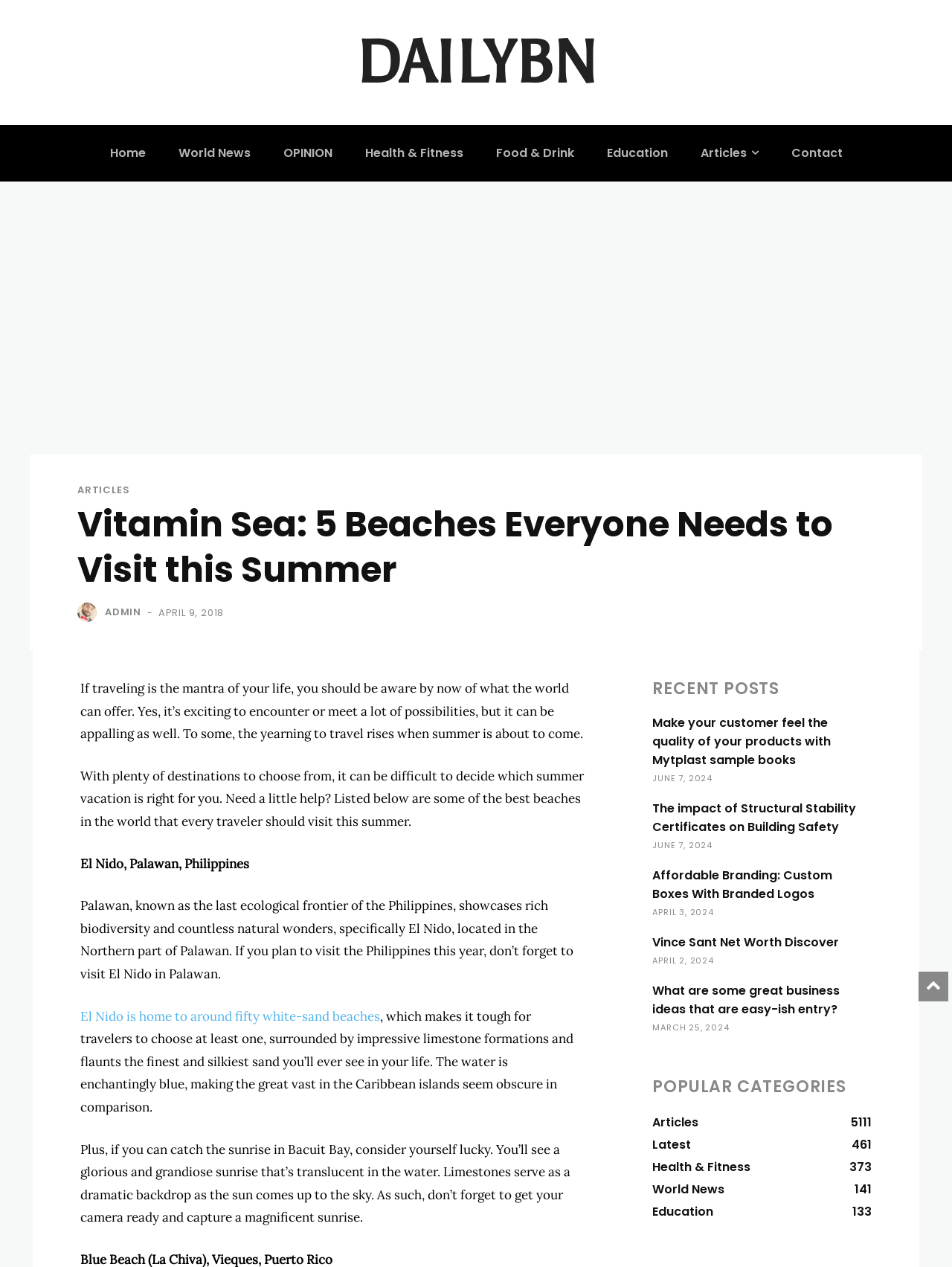Identify the bounding box of the HTML element described as: "parent_node: ADMIN title="Admin"".

[0.081, 0.476, 0.108, 0.491]